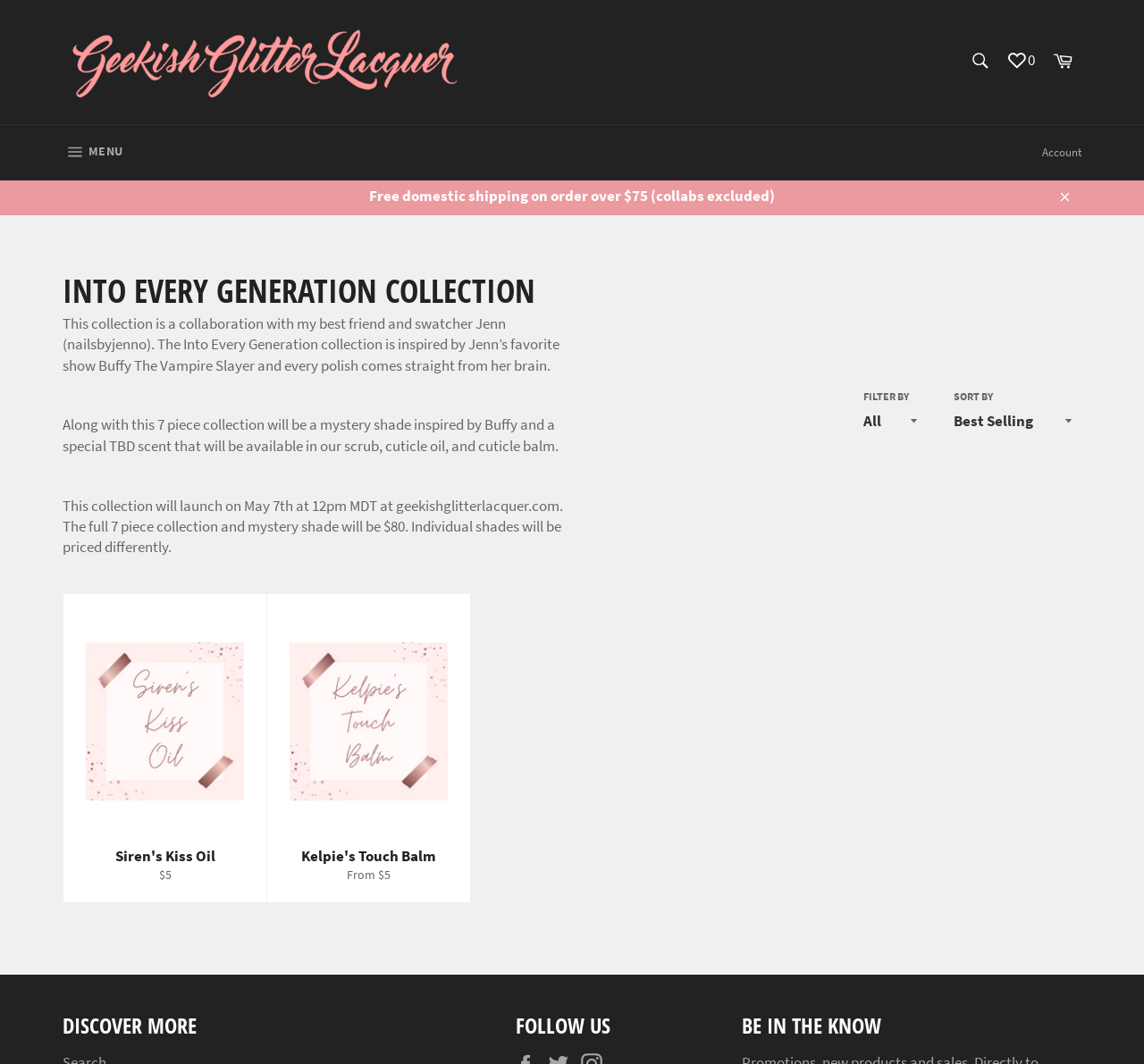Show the bounding box coordinates of the region that should be clicked to follow the instruction: "View account information."

[0.903, 0.119, 0.953, 0.168]